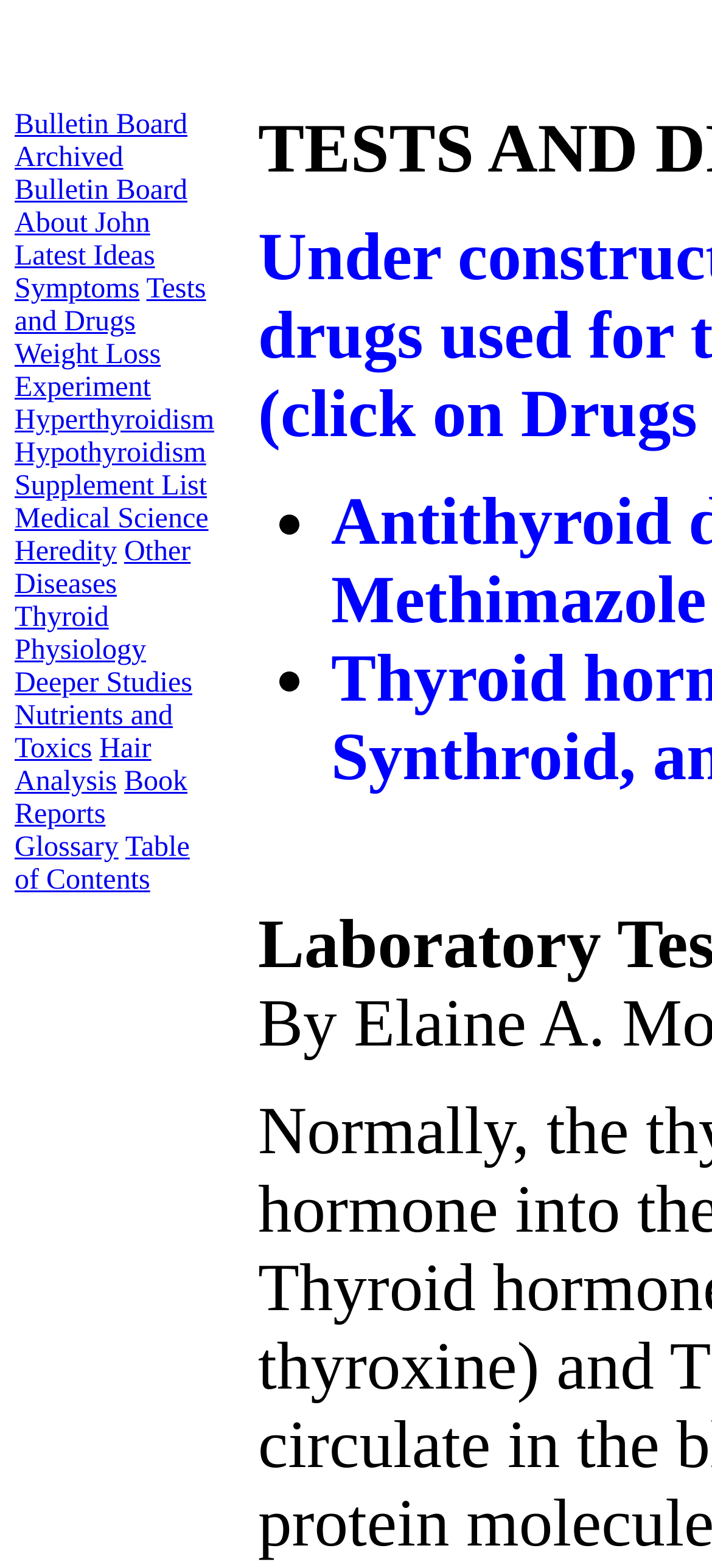Identify the bounding box for the UI element that is described as follows: "Book Reports".

[0.021, 0.489, 0.263, 0.529]